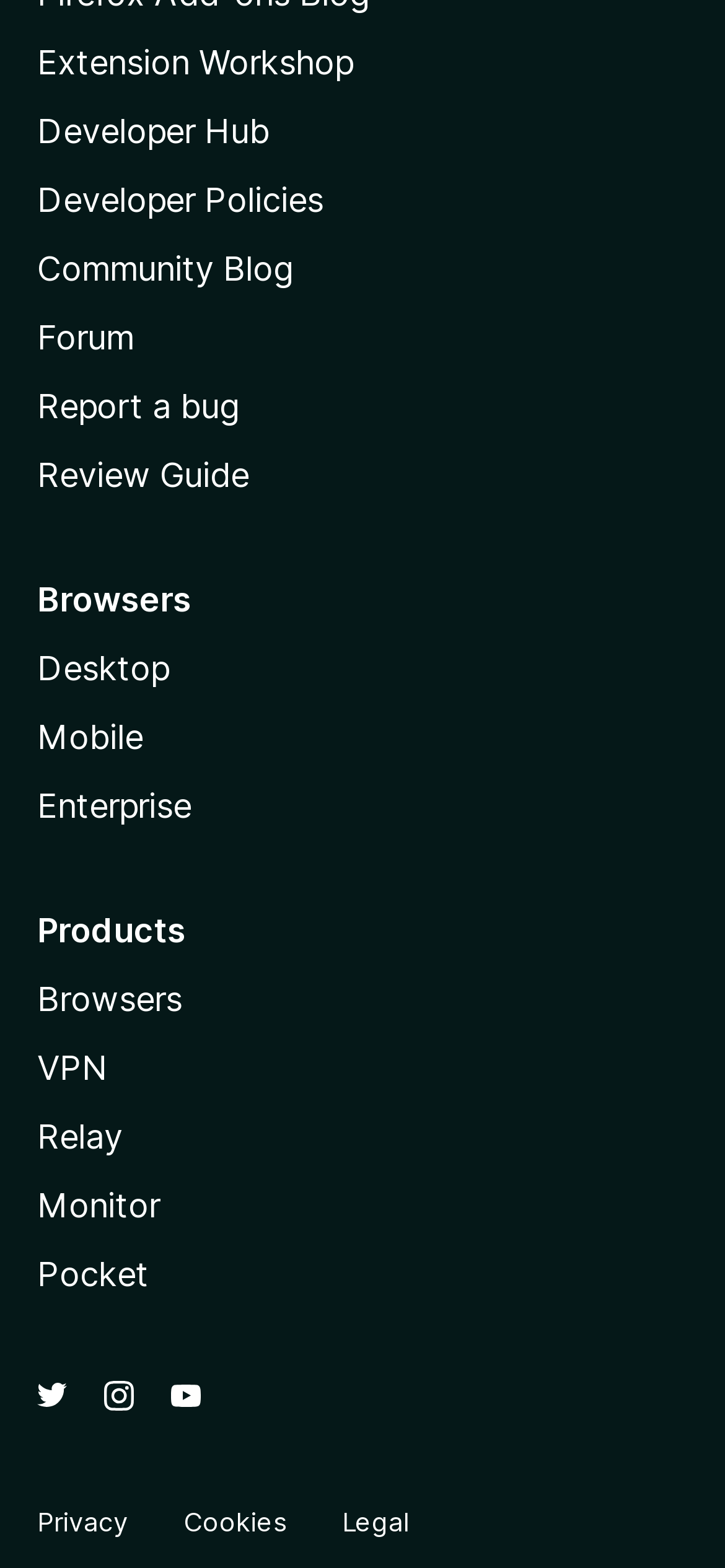How many social media links are there?
Answer the question using a single word or phrase, according to the image.

3